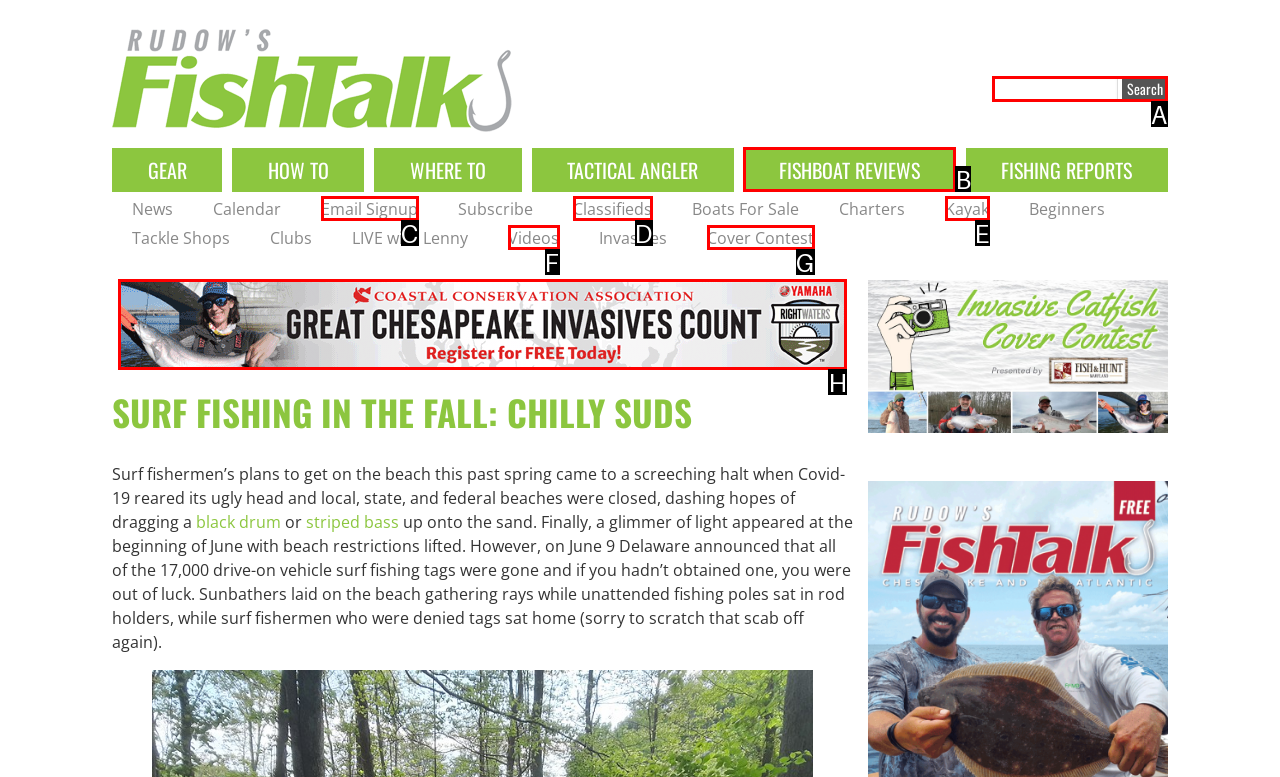Determine which element should be clicked for this task: Search for something
Answer with the letter of the selected option.

A